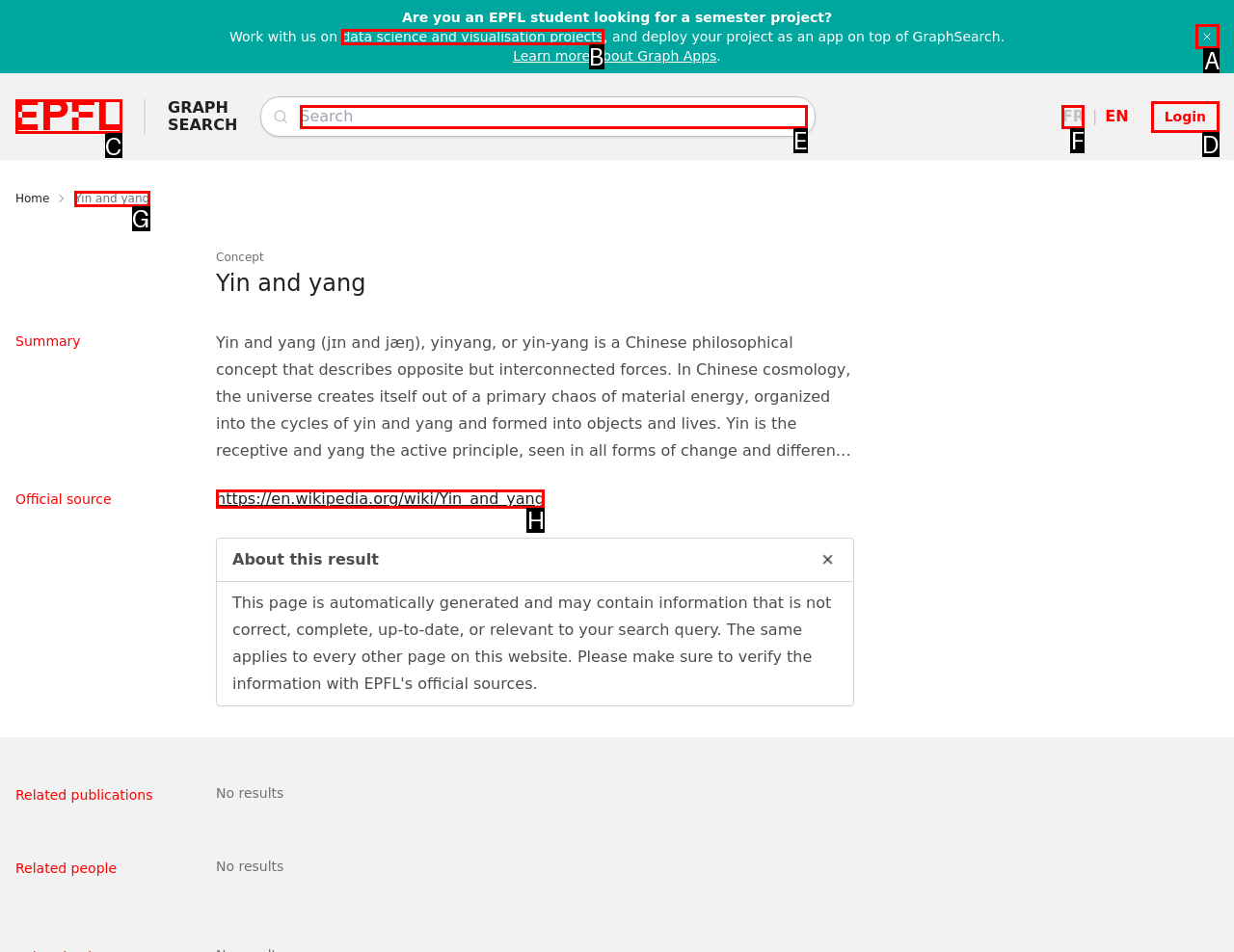To complete the instruction: Close the notification, which HTML element should be clicked?
Respond with the option's letter from the provided choices.

A